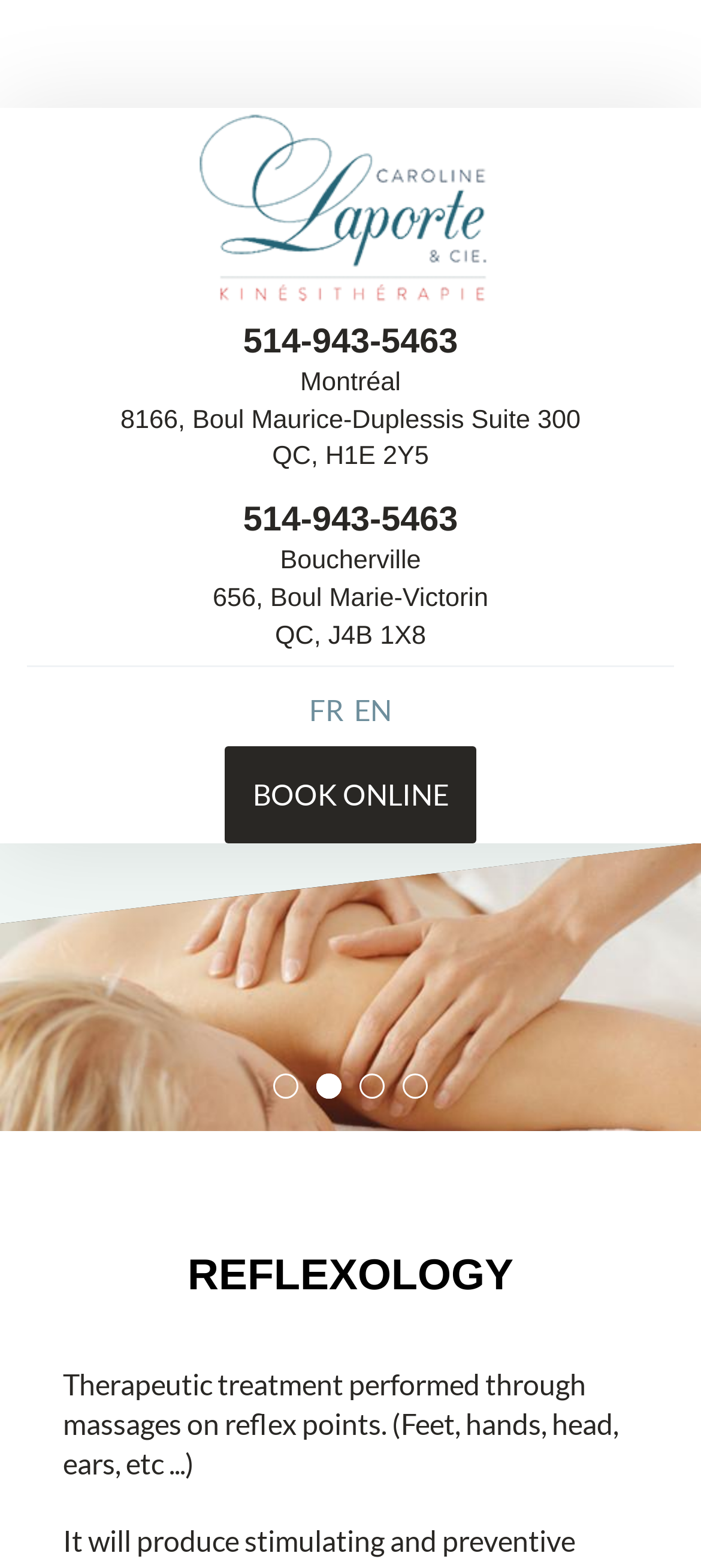Please give a short response to the question using one word or a phrase:
How can I make an appointment online?

ONLINE